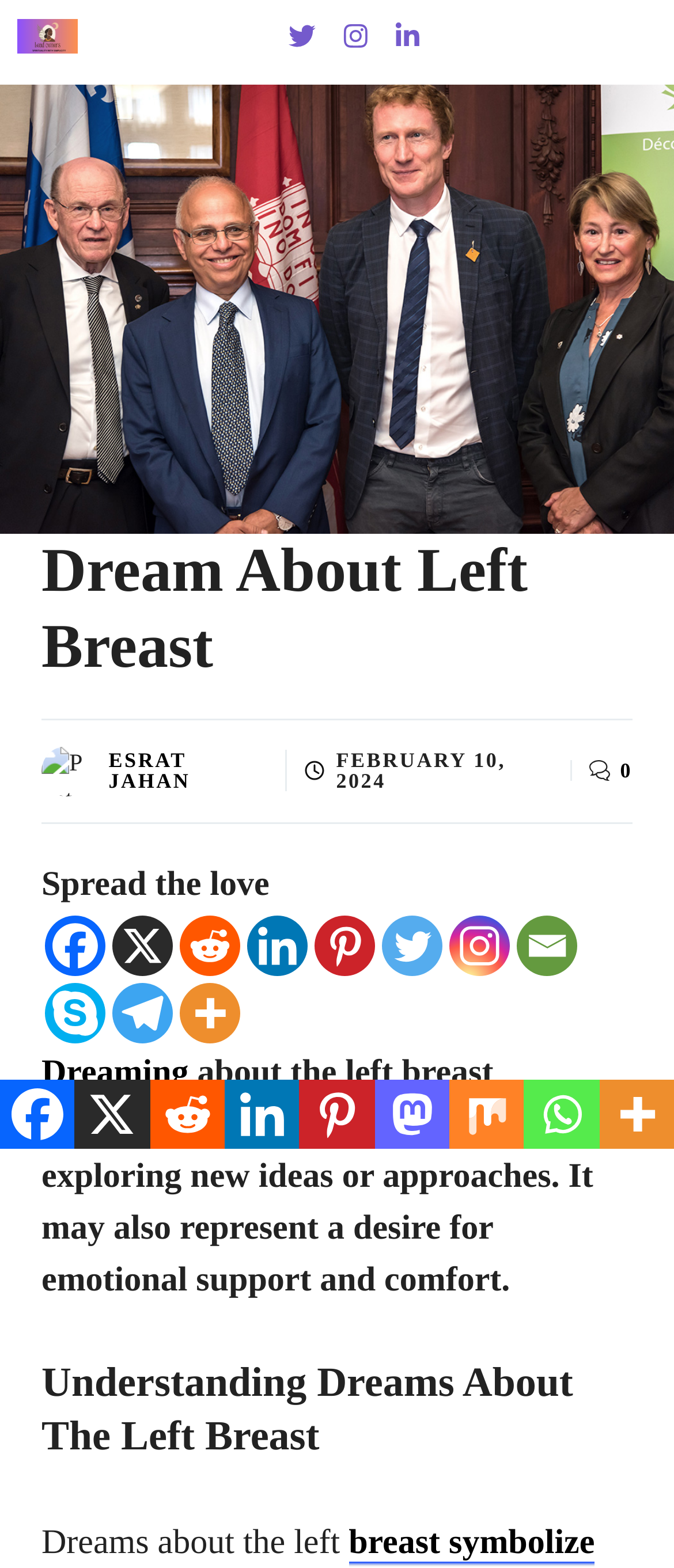Can you pinpoint the bounding box coordinates for the clickable element required for this instruction: "Share on Facebook"? The coordinates should be four float numbers between 0 and 1, i.e., [left, top, right, bottom].

[0.067, 0.583, 0.156, 0.622]